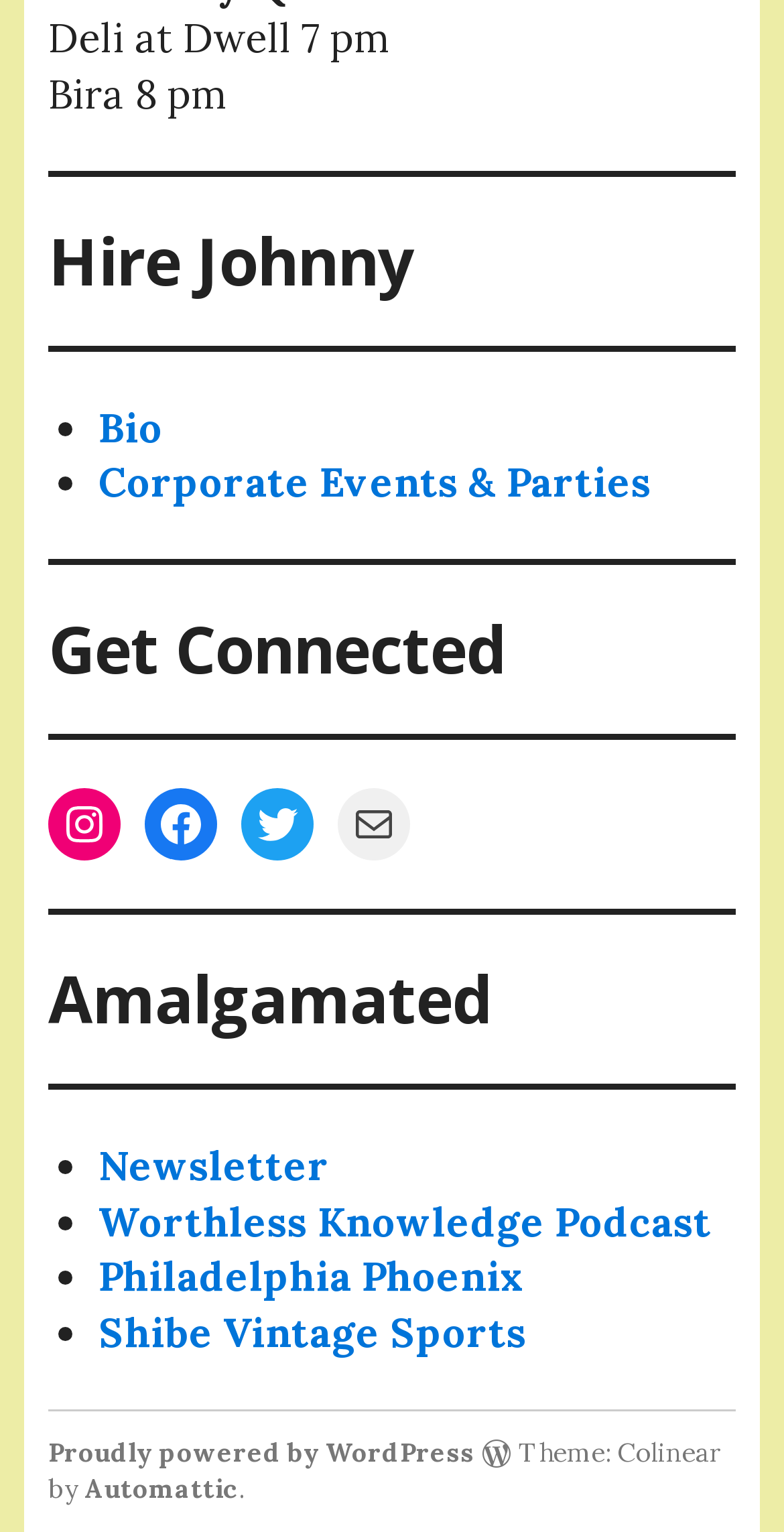Please answer the following question using a single word or phrase: 
What is the event at 7 pm?

Deli at Dwell